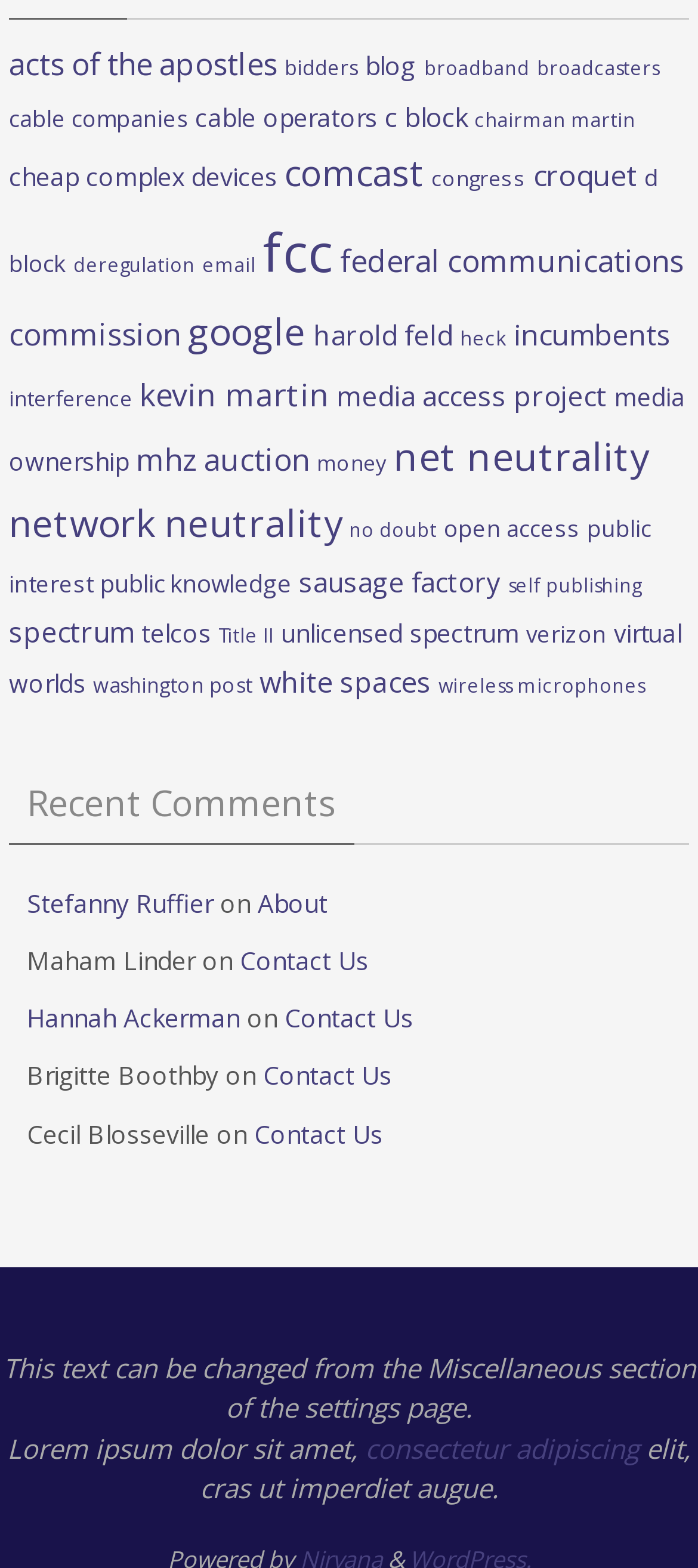Please provide a comprehensive response to the question based on the details in the image: What is the topic related to 'Kevin Martin'?

By examining the links on the webpage, I found that 'Kevin Martin' is related to the topic 'Chairman Martin', which has 20 items.